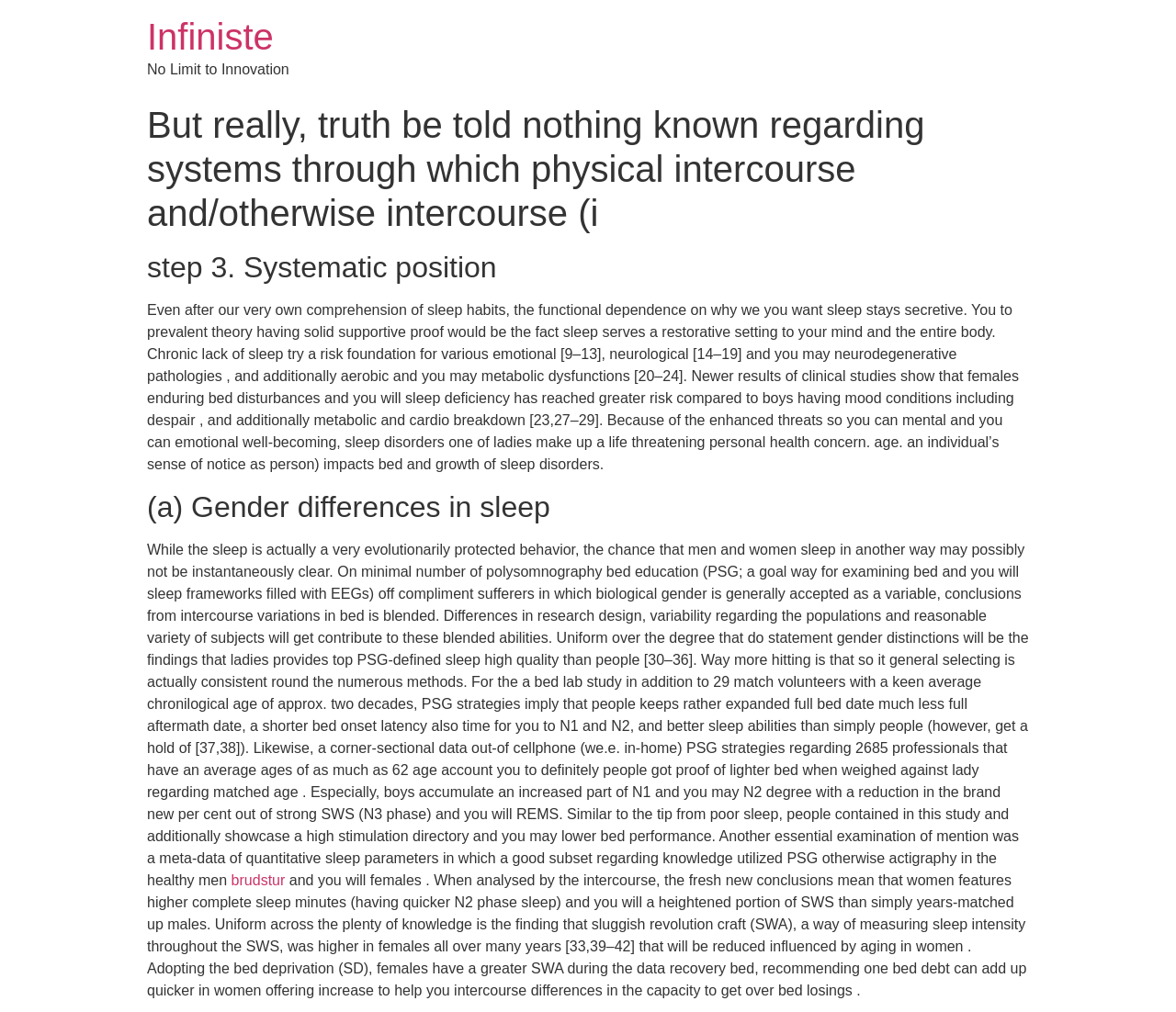What is the purpose of sleep according to the webpage?
Look at the screenshot and respond with a single word or phrase.

Restorative setting